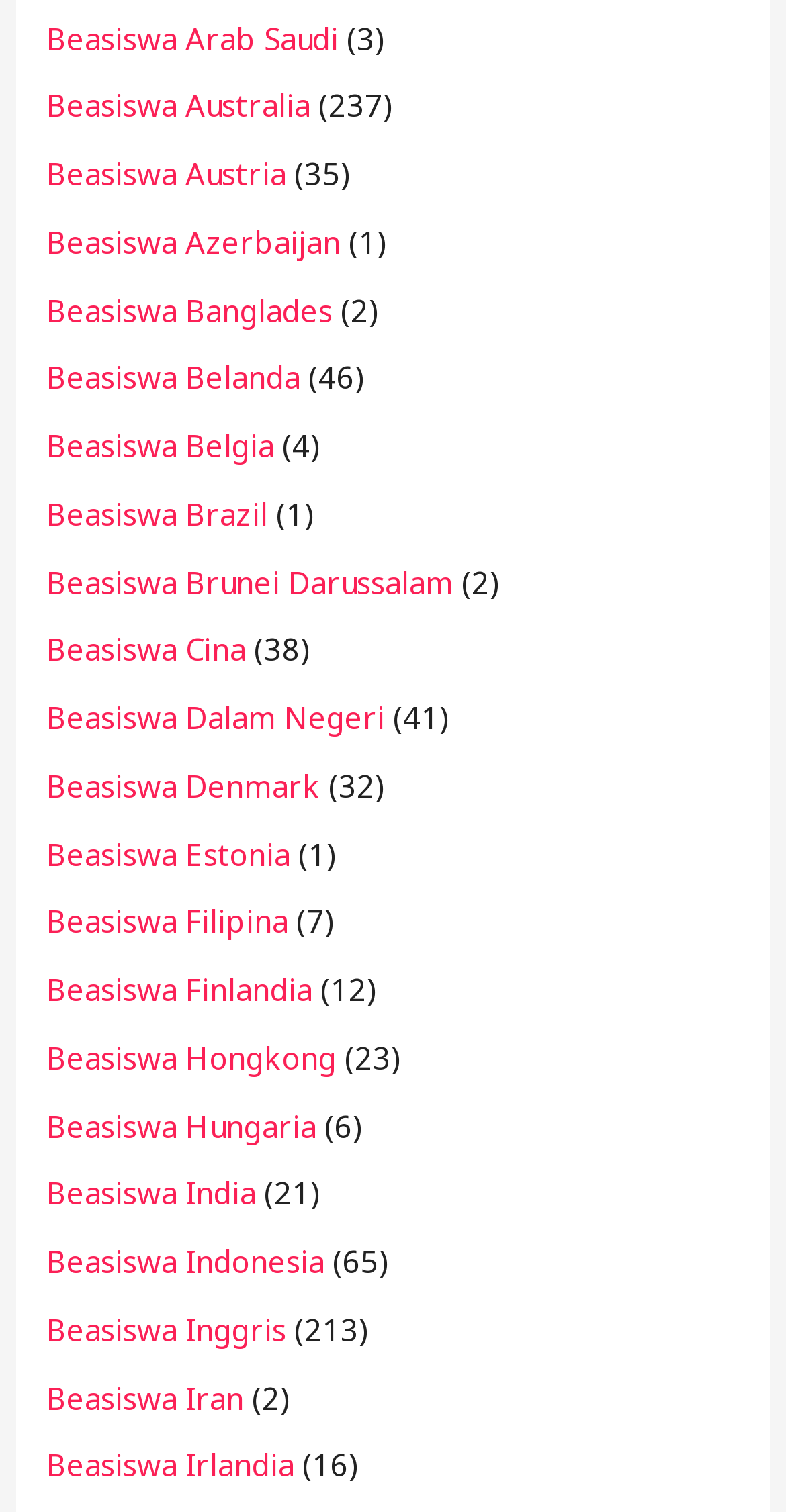Can you find the bounding box coordinates of the area I should click to execute the following instruction: "Click Beasiswa Arab Saudi"?

[0.059, 0.011, 0.431, 0.038]